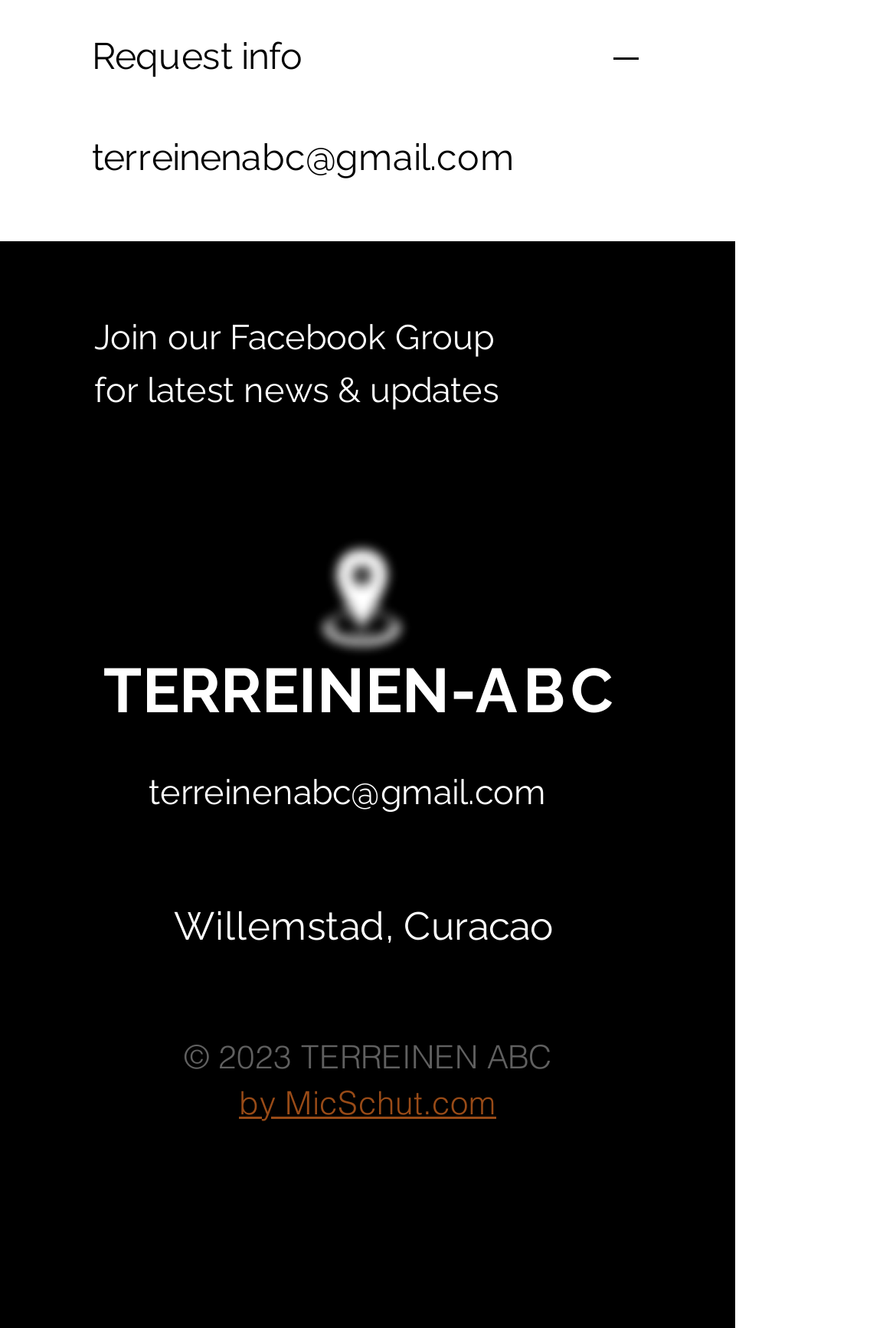Answer the question in one word or a short phrase:
What is the year of copyright?

2023